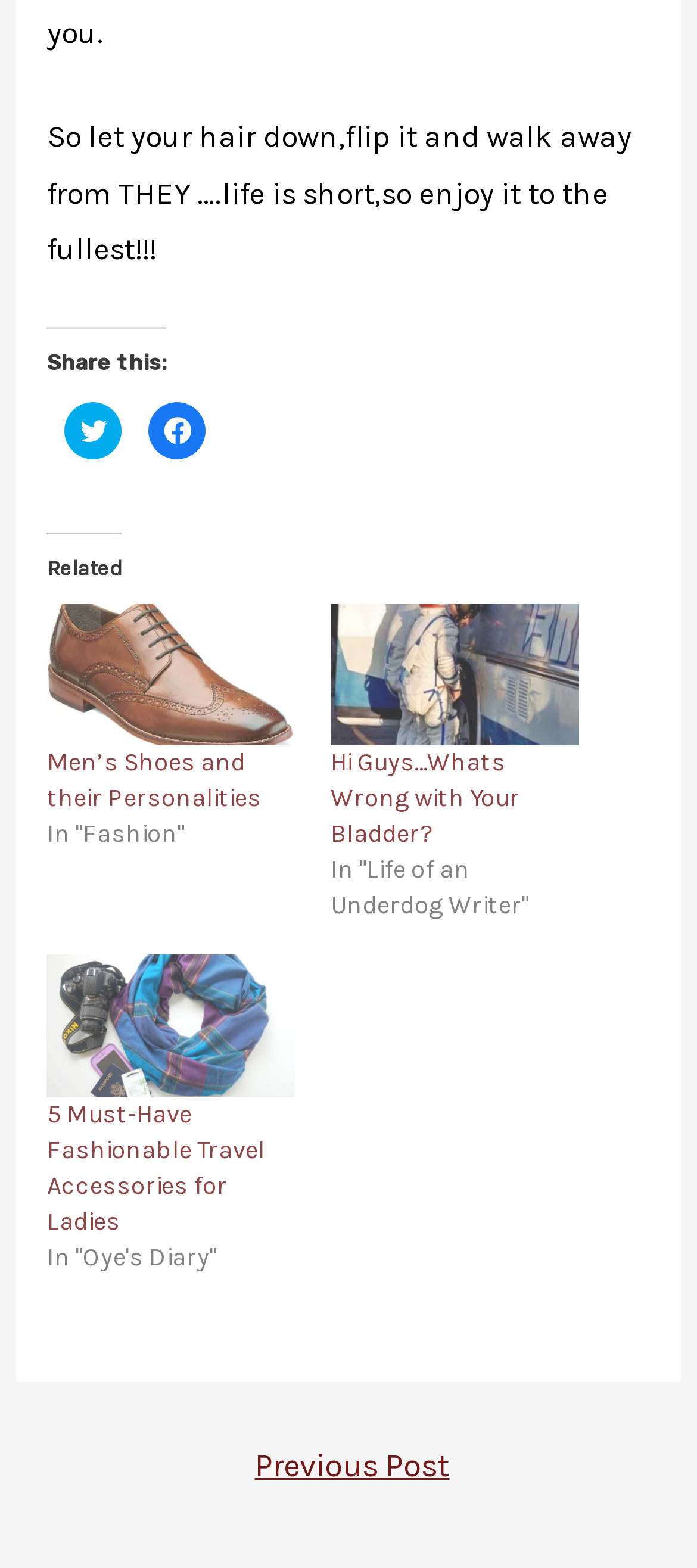Please determine the bounding box coordinates of the element's region to click for the following instruction: "email info@bellefleurphysio.com".

None